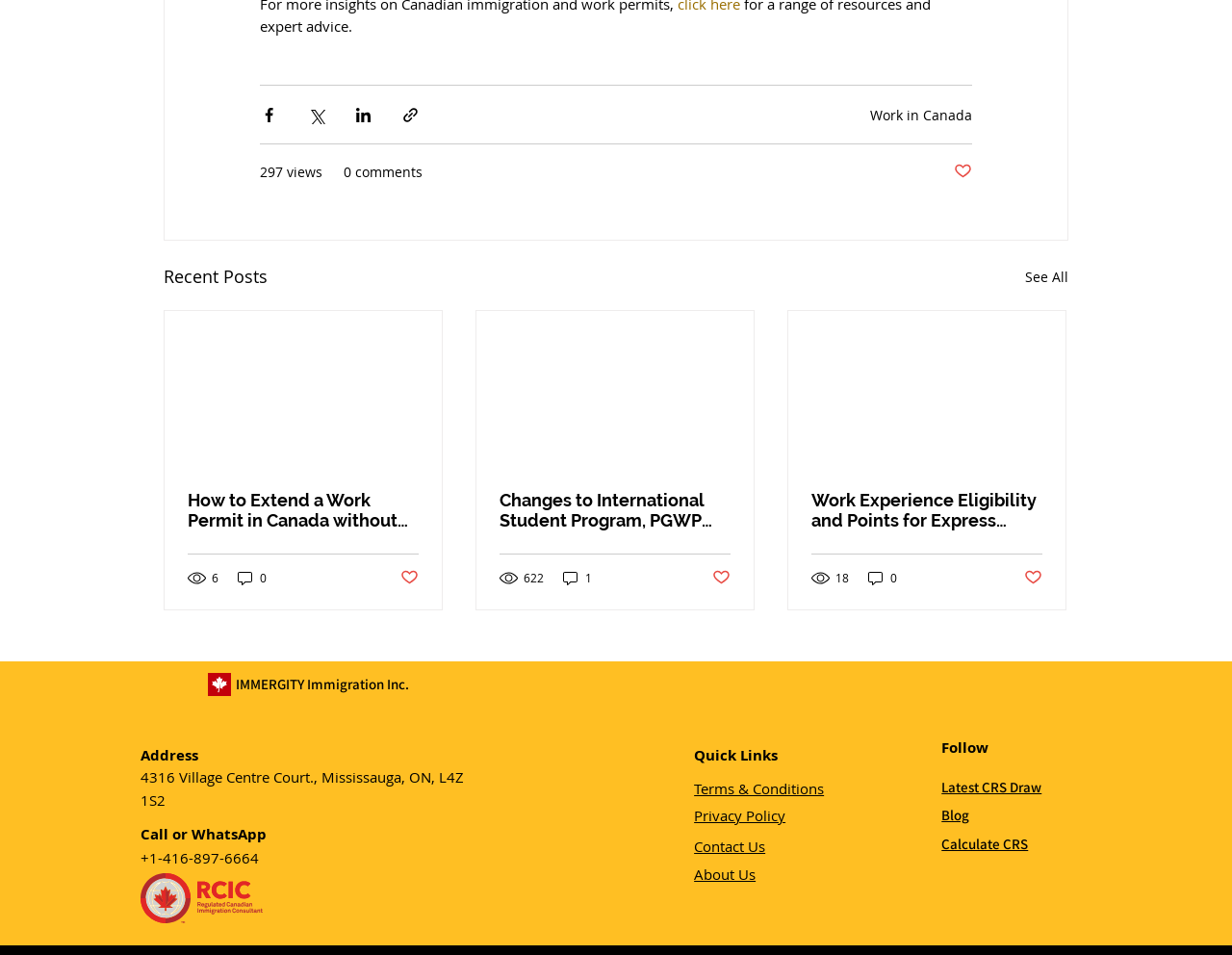Please identify the bounding box coordinates of the clickable element to fulfill the following instruction: "Read the article about How to Extend a Work Permit in Canada without an LMIA or CAQ Letter". The coordinates should be four float numbers between 0 and 1, i.e., [left, top, right, bottom].

[0.152, 0.513, 0.34, 0.556]